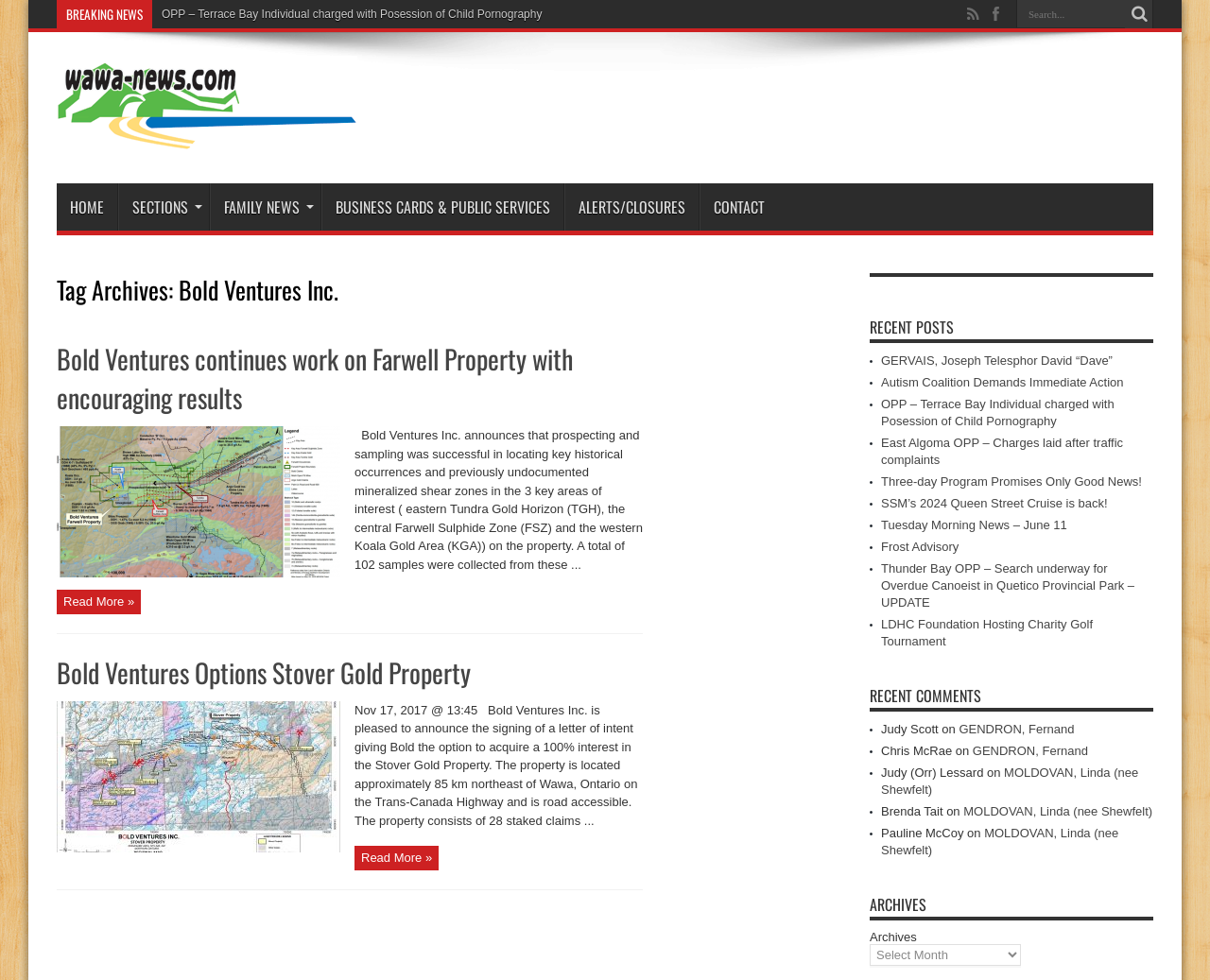Please find the bounding box coordinates of the element that must be clicked to perform the given instruction: "Select a month from the archives". The coordinates should be four float numbers from 0 to 1, i.e., [left, top, right, bottom].

[0.719, 0.963, 0.844, 0.986]